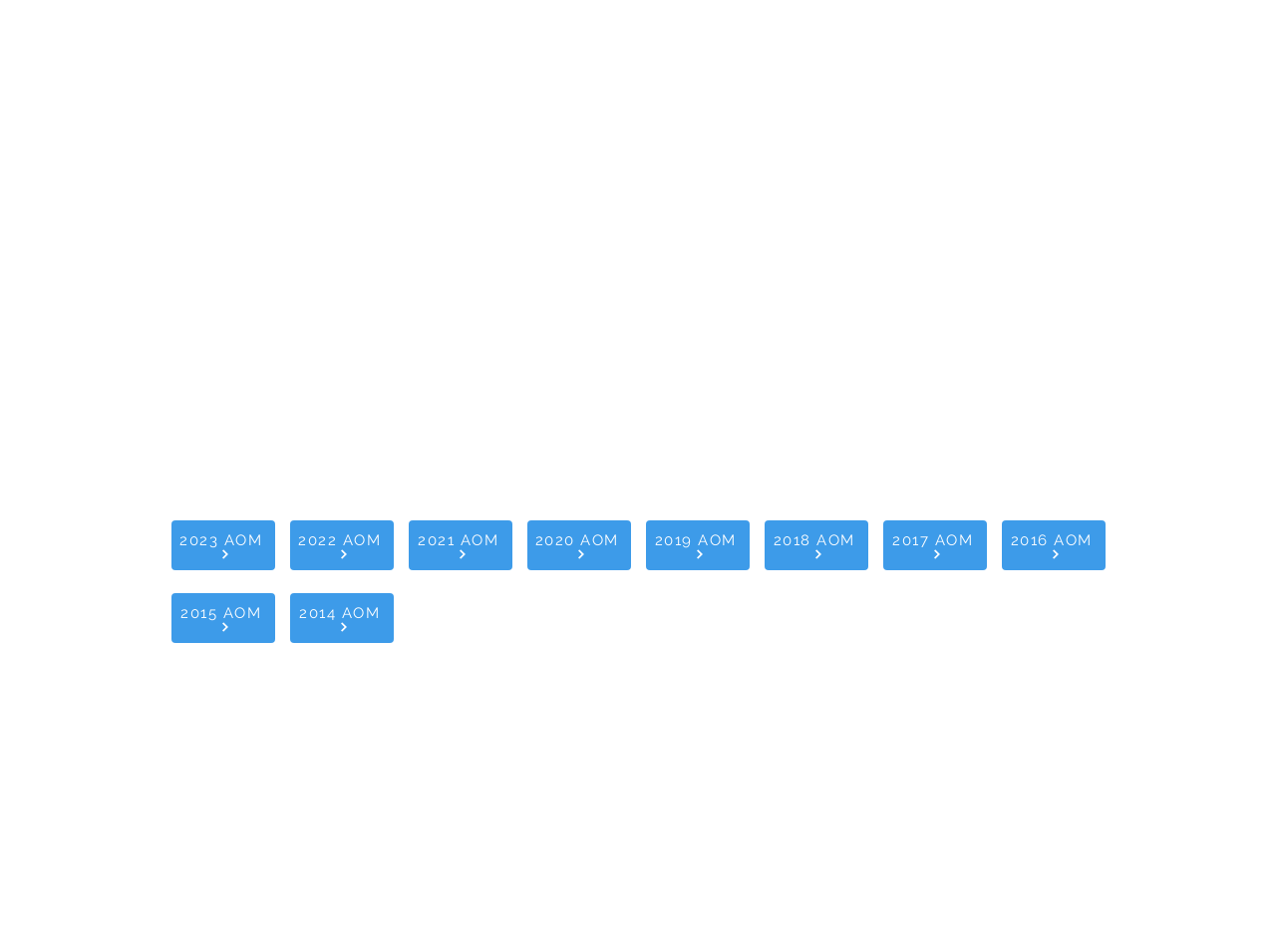Refer to the screenshot and answer the following question in detail:
Are all AOM links in the same horizontal position?

I compared the x1 and x2 coordinates of all AOM links and found that they have different horizontal positions, indicating that they are not aligned horizontally.